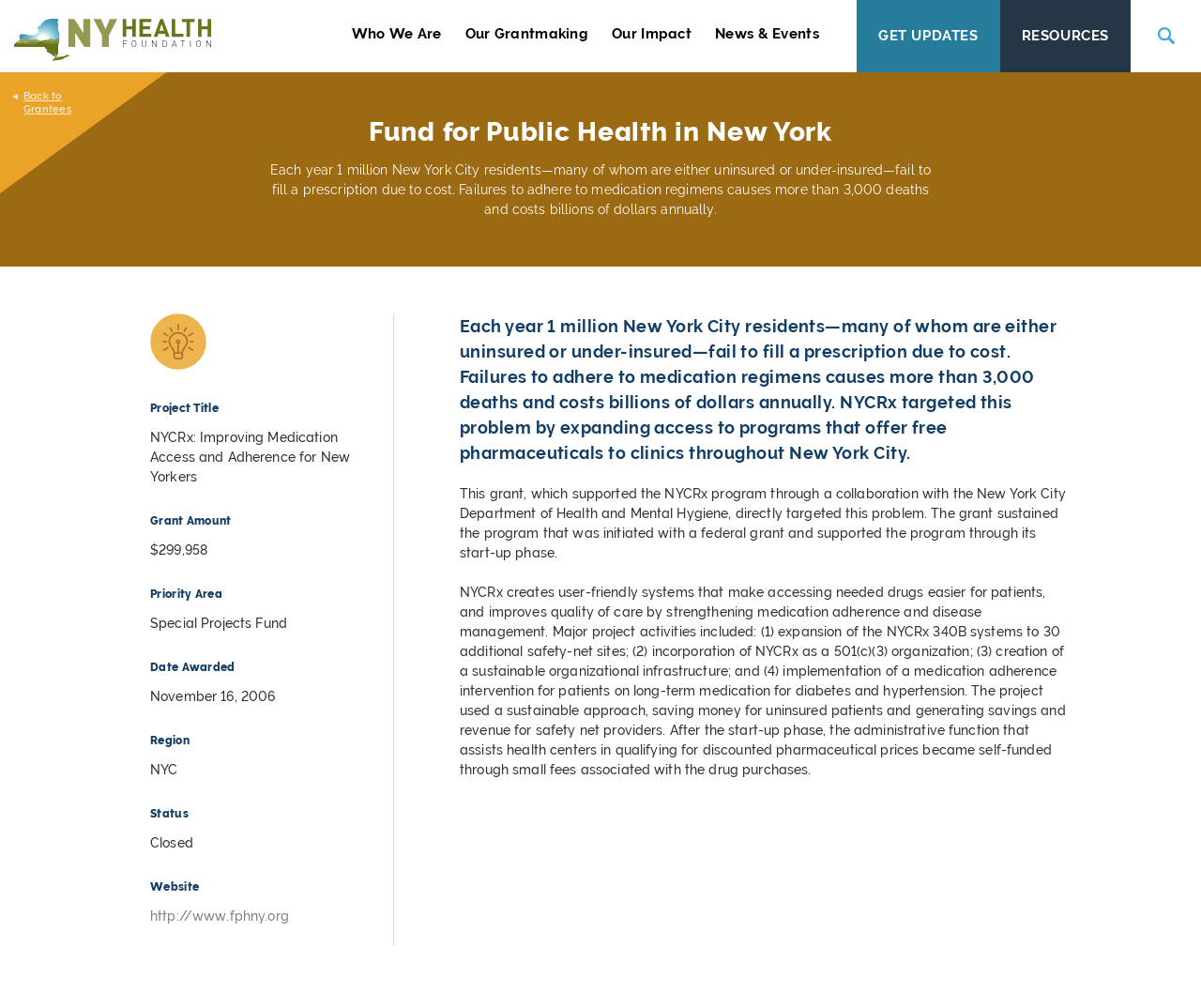Give a detailed explanation of the elements present on the webpage.

The webpage is about the Fund for Public Health in New York, a organization that provides grants for healthcare projects. At the top of the page, there is a navigation menu with links to different sections, including "Who We Are", "What We Do", "Our Team", and "Our Grantmaking". Below the navigation menu, there is a section highlighting the organization's impact, with links to "Grantee Stories", "Grant Outcomes", and "Our Progress".

The main content of the page is about a specific grant project, NYCRx, which aimed to improve medication access and adherence for New Yorkers. The project's details are presented in a structured format, with headings such as "Project Title", "Grant Amount", "Priority Area", "Date Awarded", "Region", "Status", and "Website". The project's description is provided in a few paragraphs, explaining how NYCRx targeted the problem of medication non-adherence, and how the grant supported the program's start-up phase.

There are two images on the page, one of the New York Health Foundation logo and another of the Special Projects Fund logo. The page also has a search button at the top right corner and a "Get Updates" and "Resources" links at the bottom.